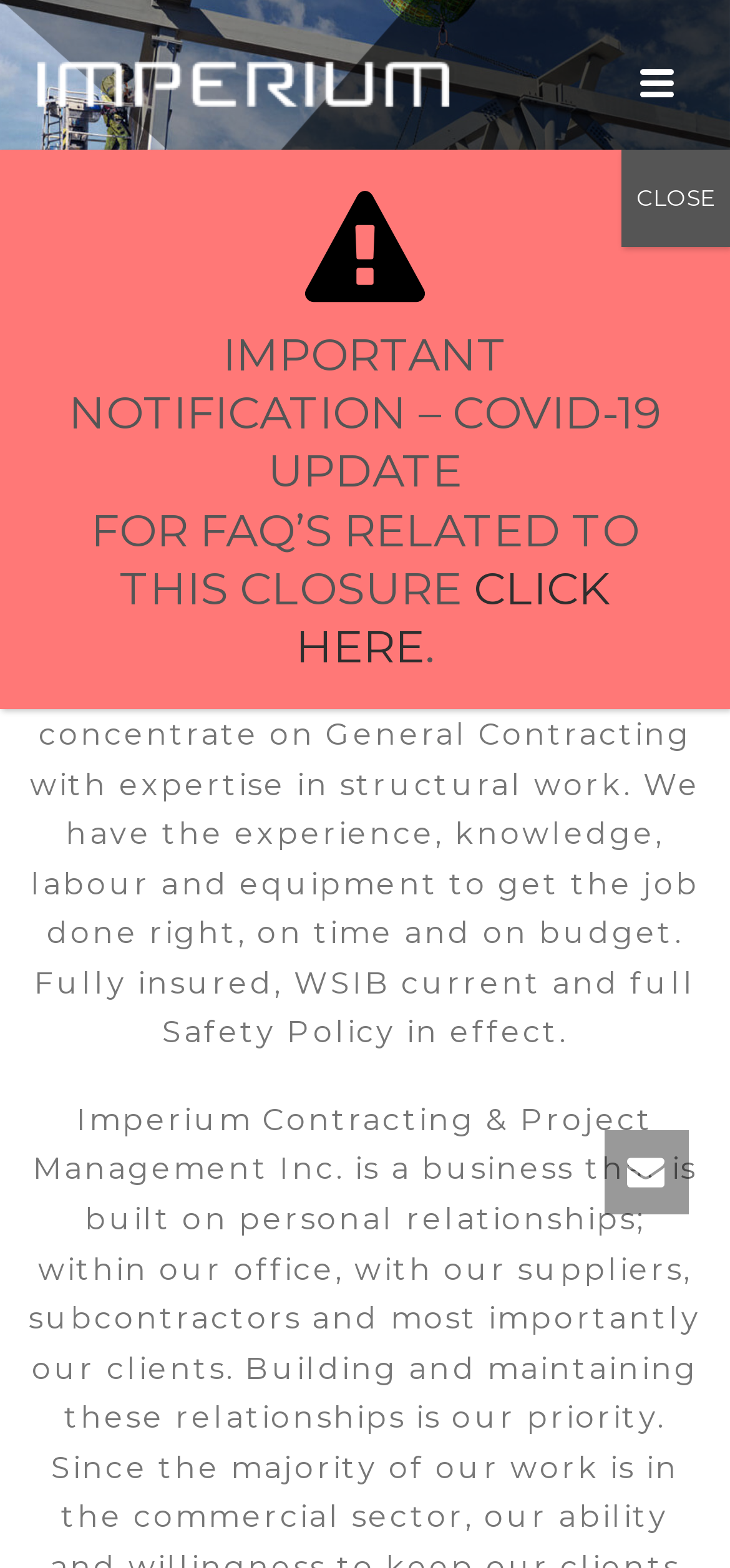What type of work does Imperium specialize in?
Answer the question based on the image using a single word or a brief phrase.

General Contracting